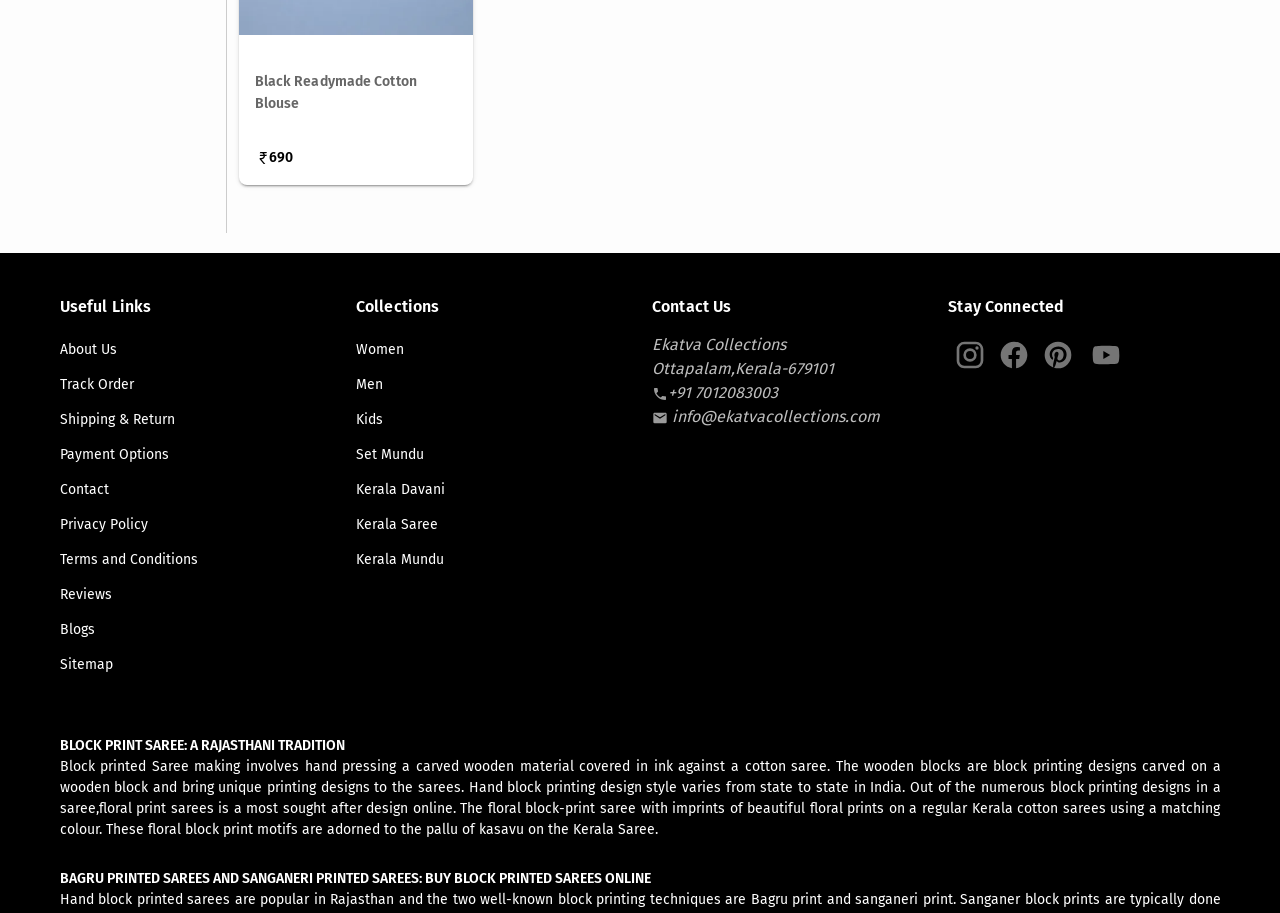What type of products are featured on this website?
Using the information presented in the image, please offer a detailed response to the question.

The website features various types of sarees and clothing, including block printed sarees, Kerala sarees, and Mundu, as evident from the 'Collections' section.